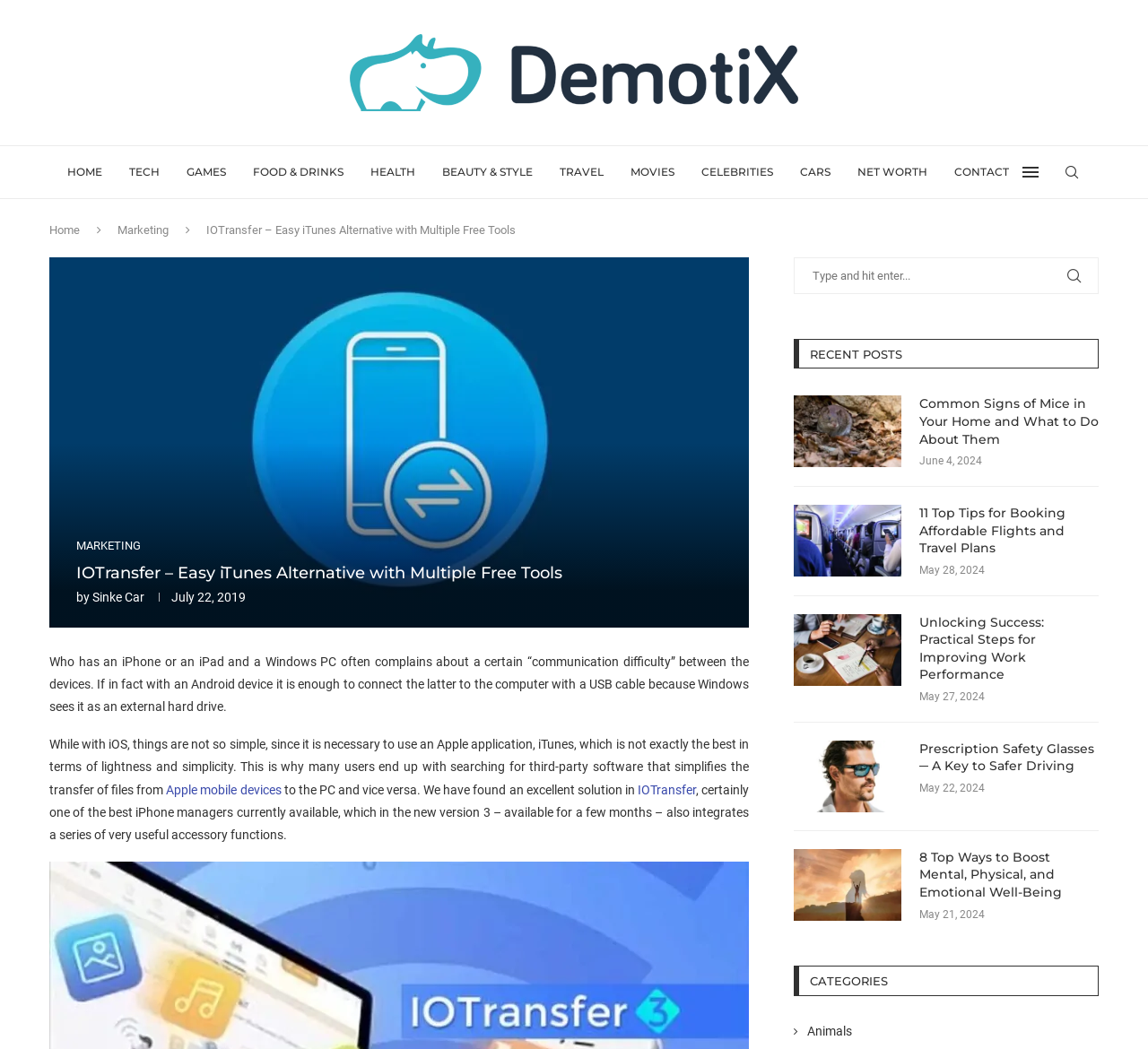Predict the bounding box coordinates of the area that should be clicked to accomplish the following instruction: "Read the article about IOTransfer". The bounding box coordinates should consist of four float numbers between 0 and 1, i.e., [left, top, right, bottom].

[0.555, 0.746, 0.606, 0.759]